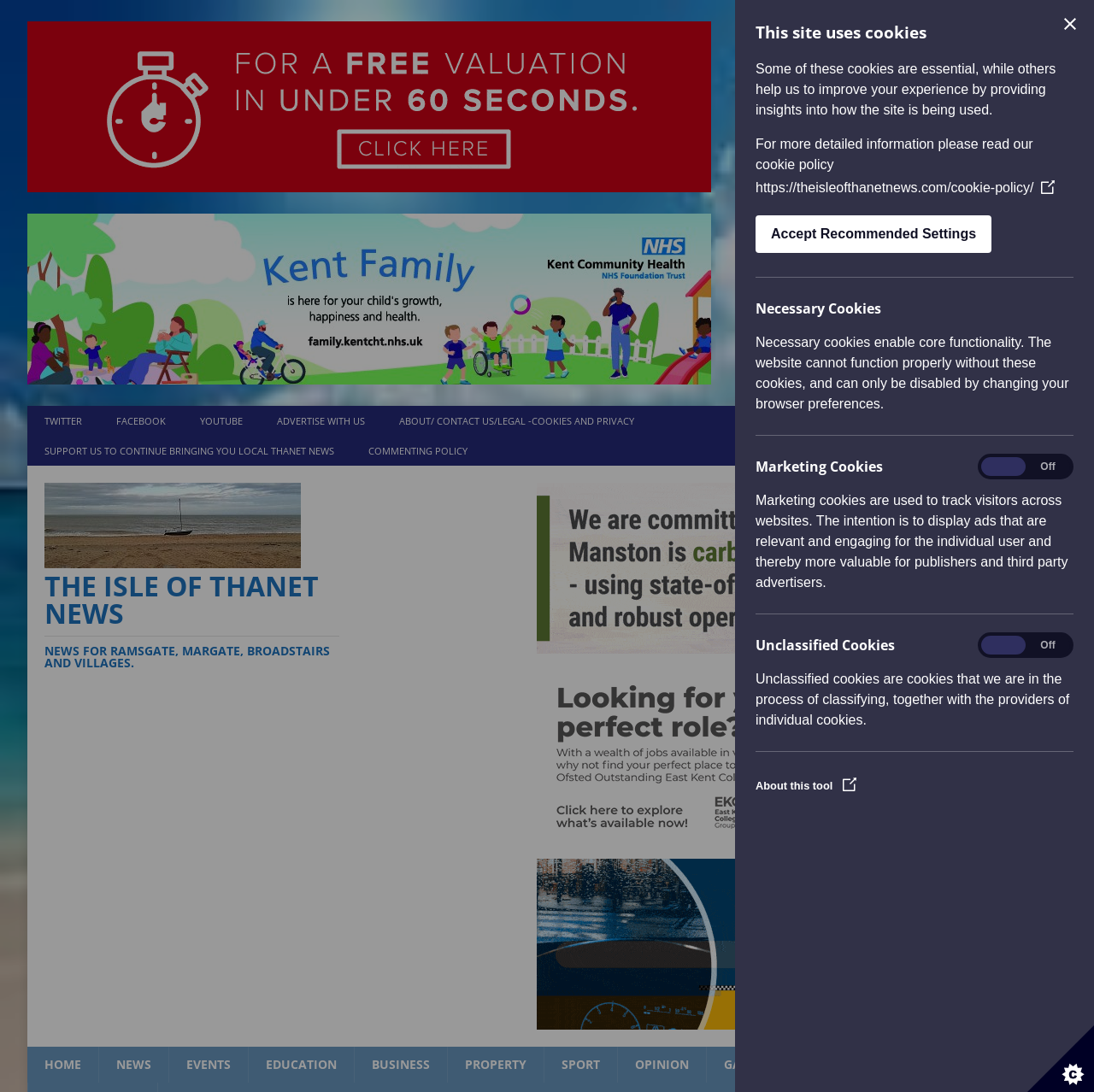What is the main title displayed on this webpage?

Silver’s Clubworld in Margate has been officially opened